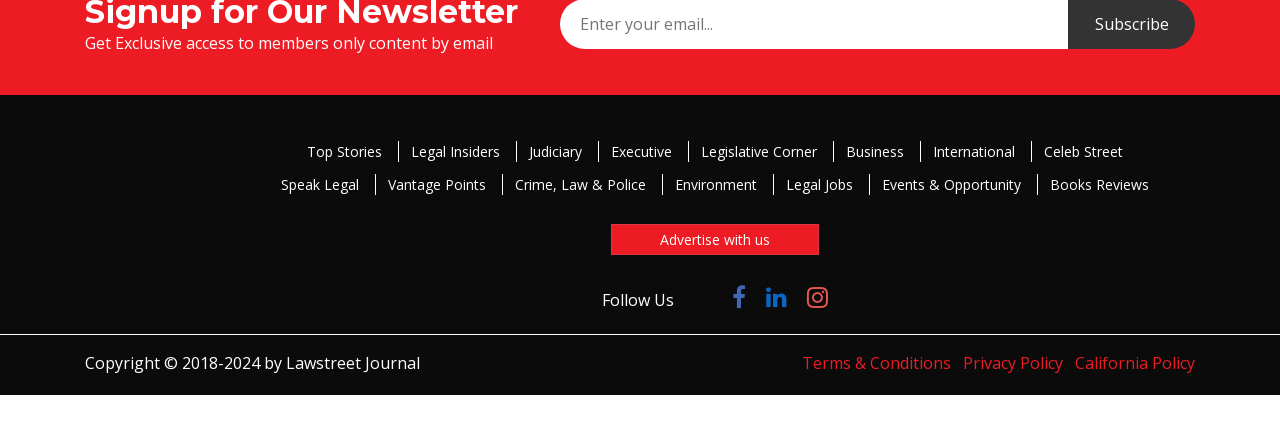What is the name of the logo at the top of the page?
Refer to the image and answer the question using a single word or phrase.

Lawstreet Journal